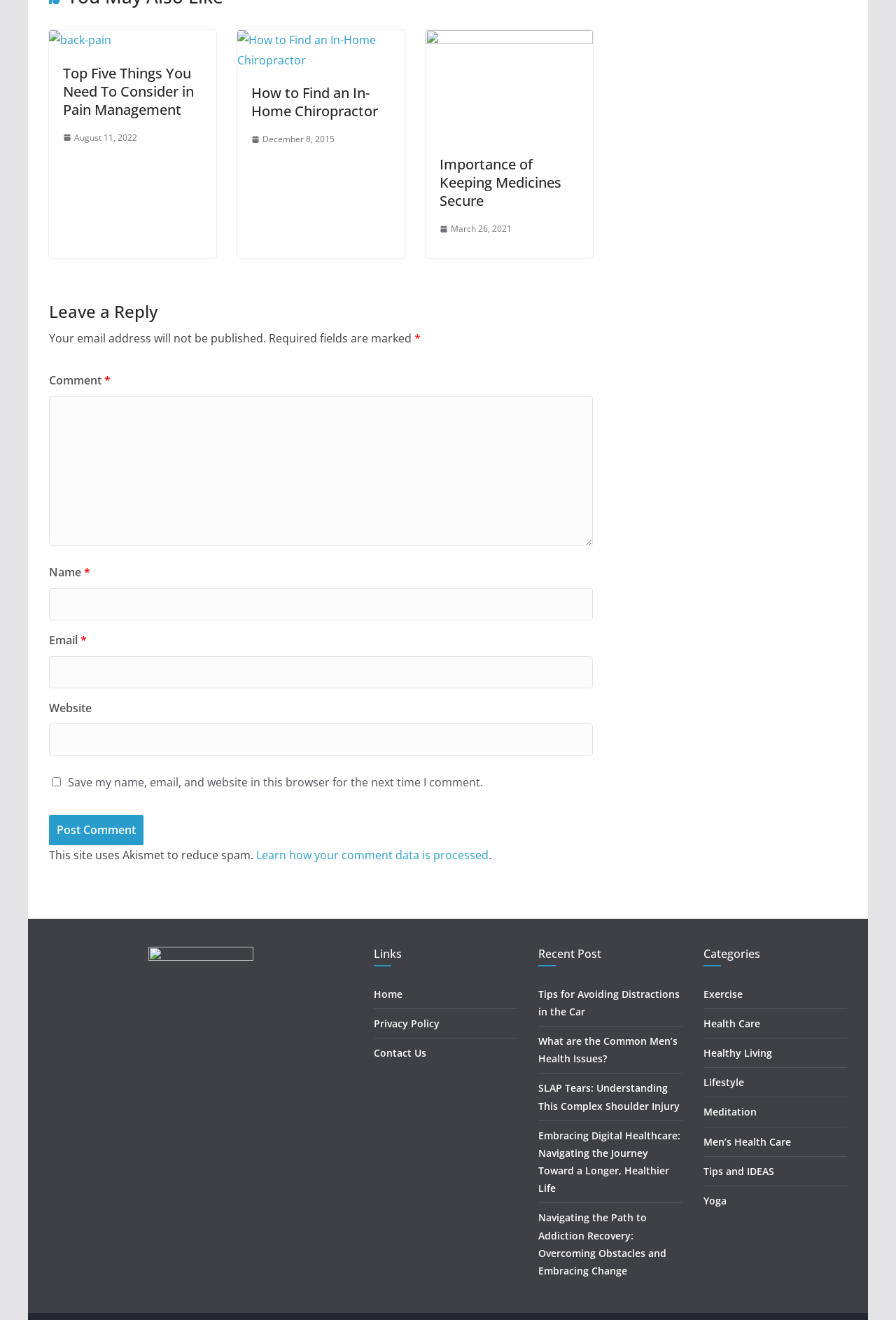What is the purpose of the checkbox in the comment section?
Could you give a comprehensive explanation in response to this question?

The checkbox in the comment section has a label 'Save my name, email, and website in this browser for the next time I comment.', indicating that the purpose of the checkbox is to save the user's comment data for future use.